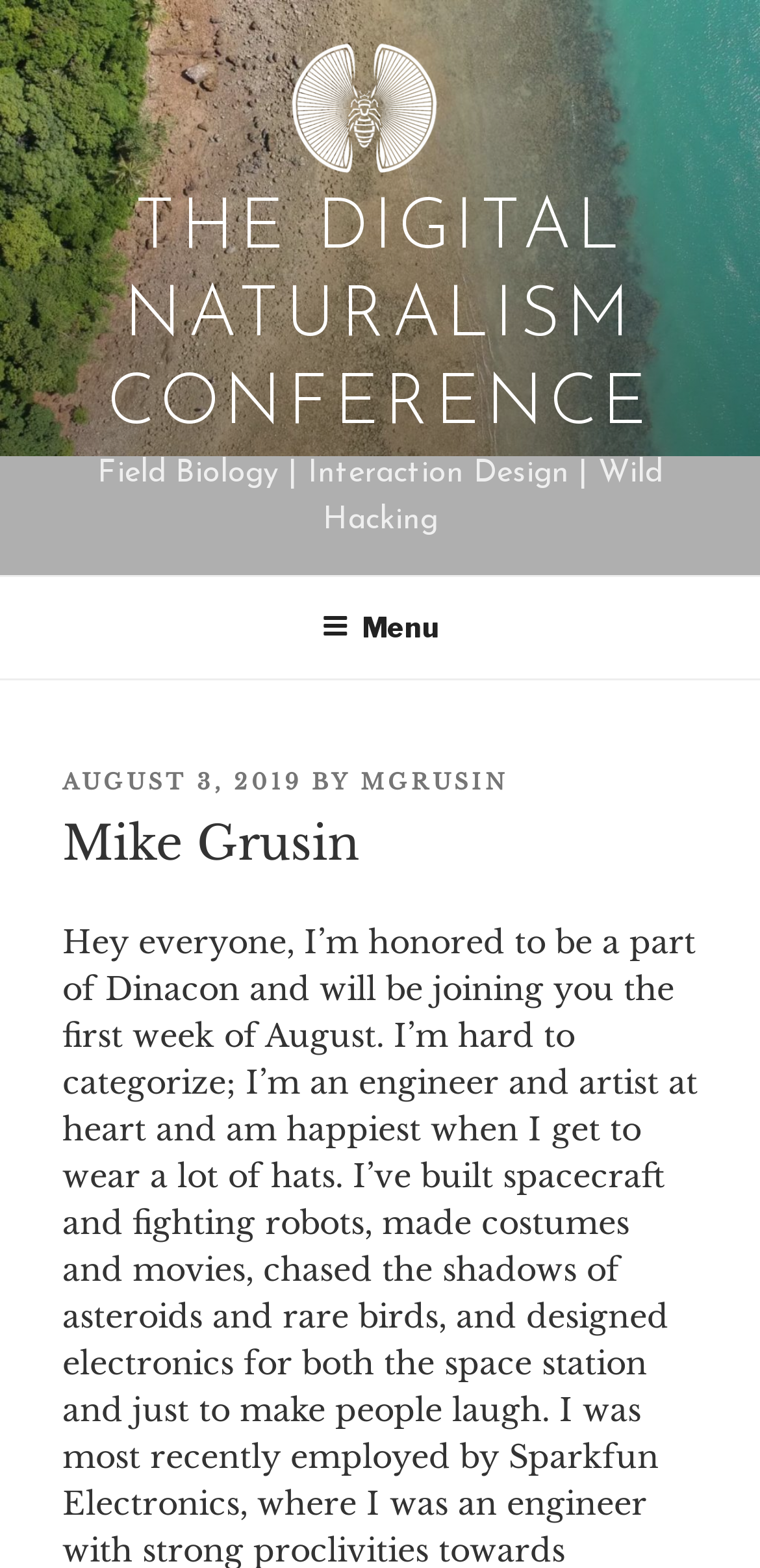Based on the element description "The Digital Naturalism Conference", predict the bounding box coordinates of the UI element.

[0.141, 0.124, 0.859, 0.281]